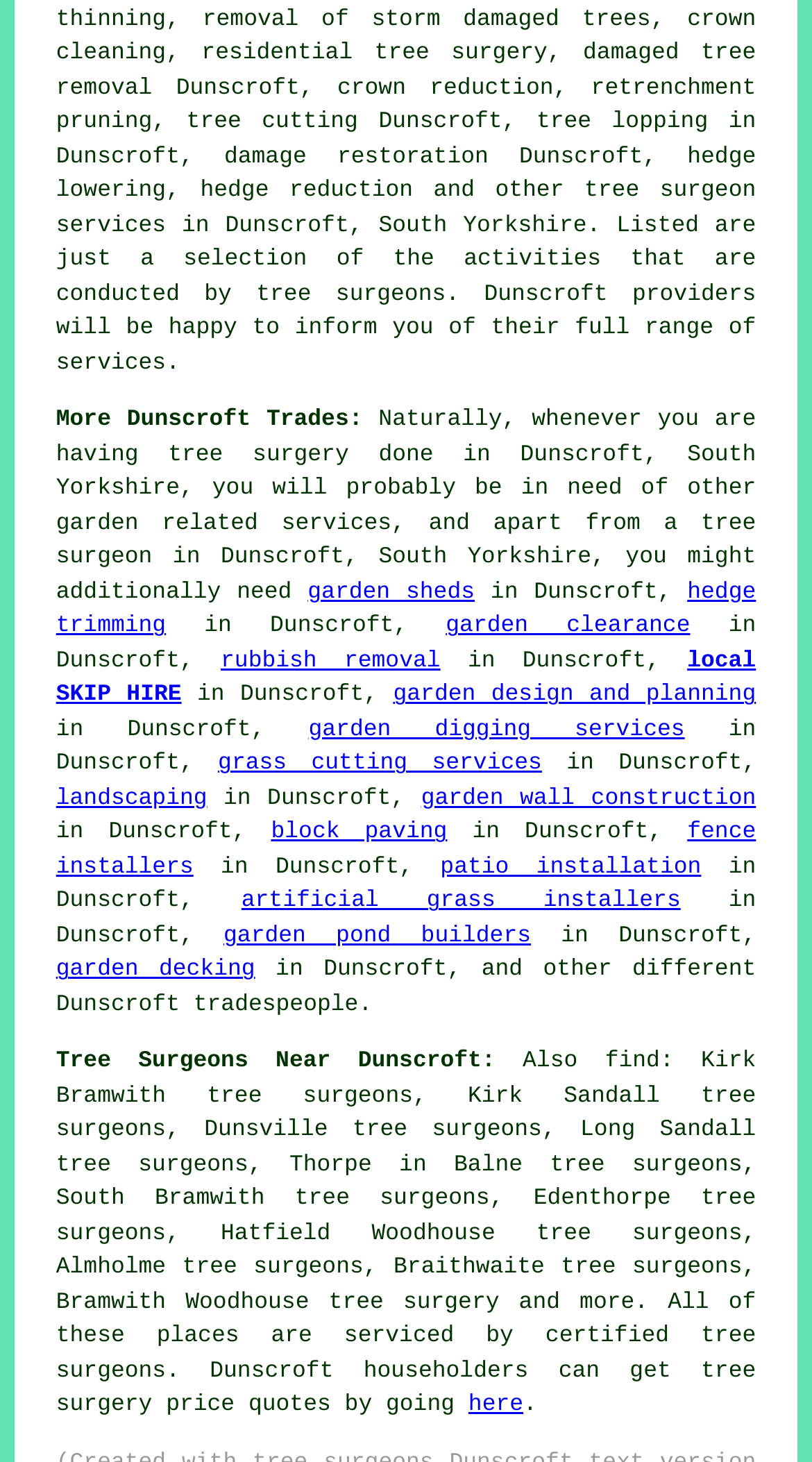What other garden related services might be needed?
Provide an in-depth answer to the question, covering all aspects.

According to the webpage, apart from tree surgery, other garden related services that might be needed include garden sheds, hedge trimming, garden clearance, rubbish removal, local SKIP HIRE, garden design and planning, garden digging services, grass cutting services, landscaping, garden wall construction, block paving, fence installers, patio installation, artificial grass installers, and garden pond builders.